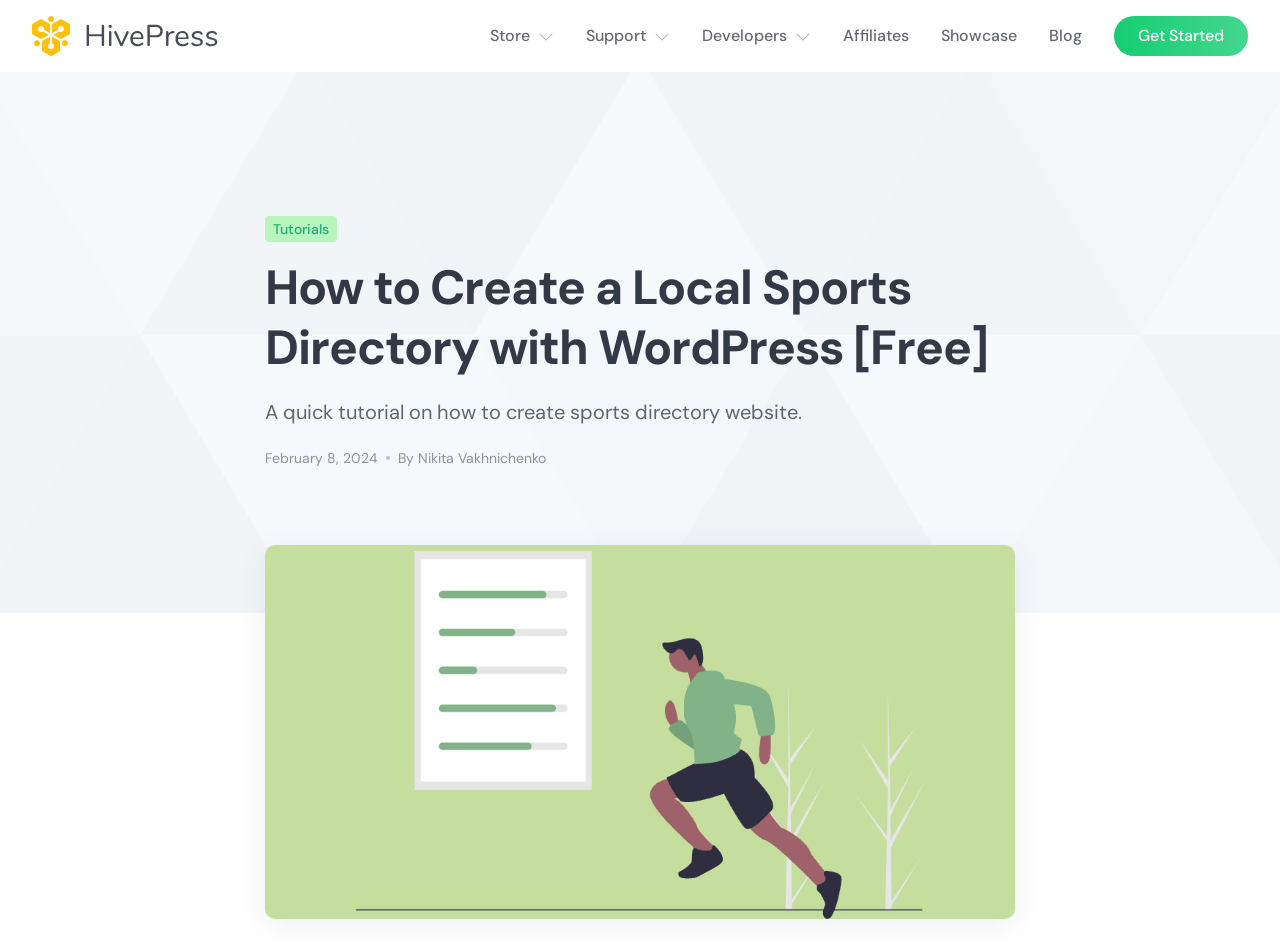For the element described, predict the bounding box coordinates as (top-left x, top-left y, bottom-right x, bottom-right y). All values should be between 0 and 1. Element description: Get Started

[0.87, 0.017, 0.975, 0.059]